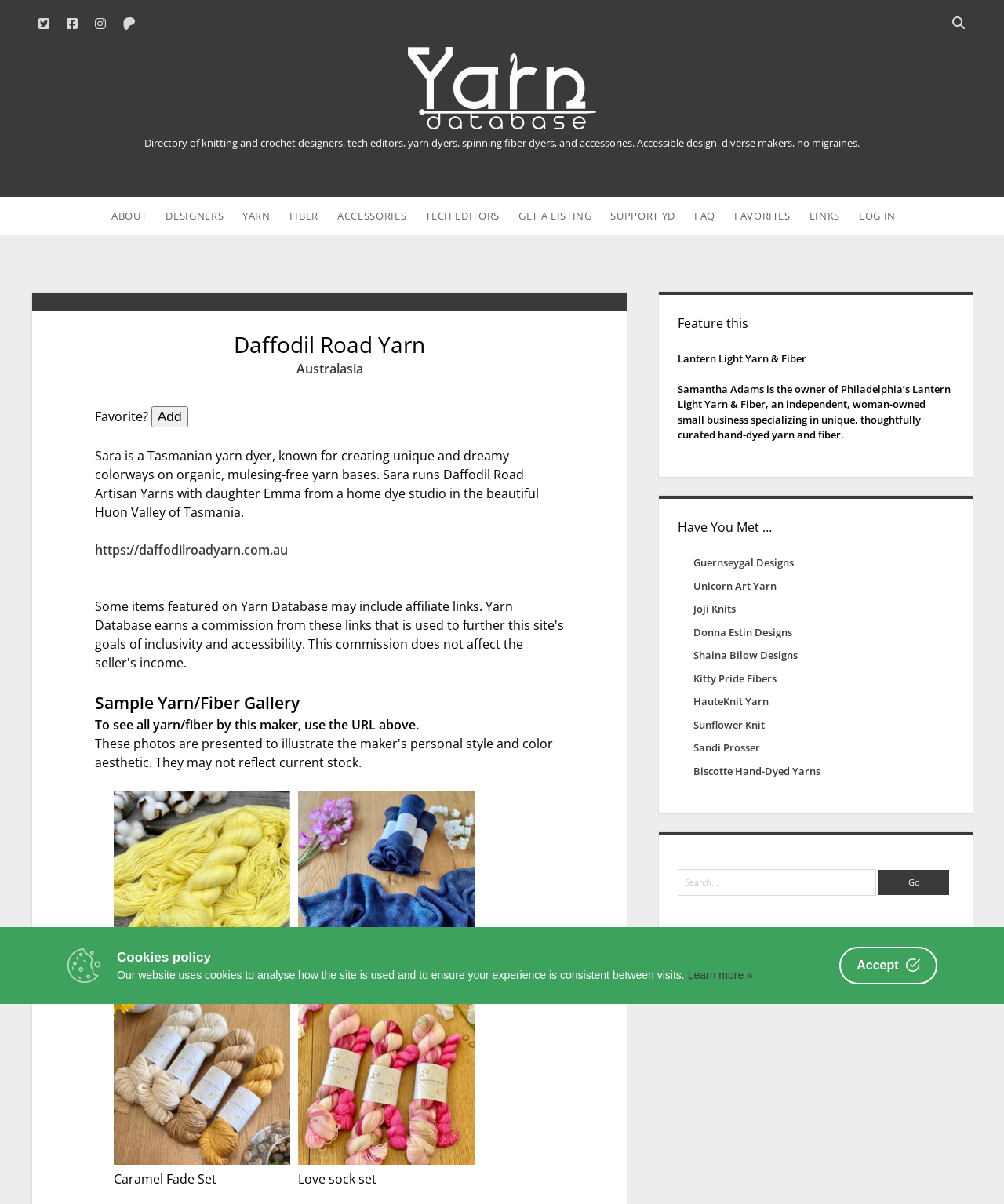What is the name of the yarn dyer?
Look at the screenshot and respond with one word or a short phrase.

Sara